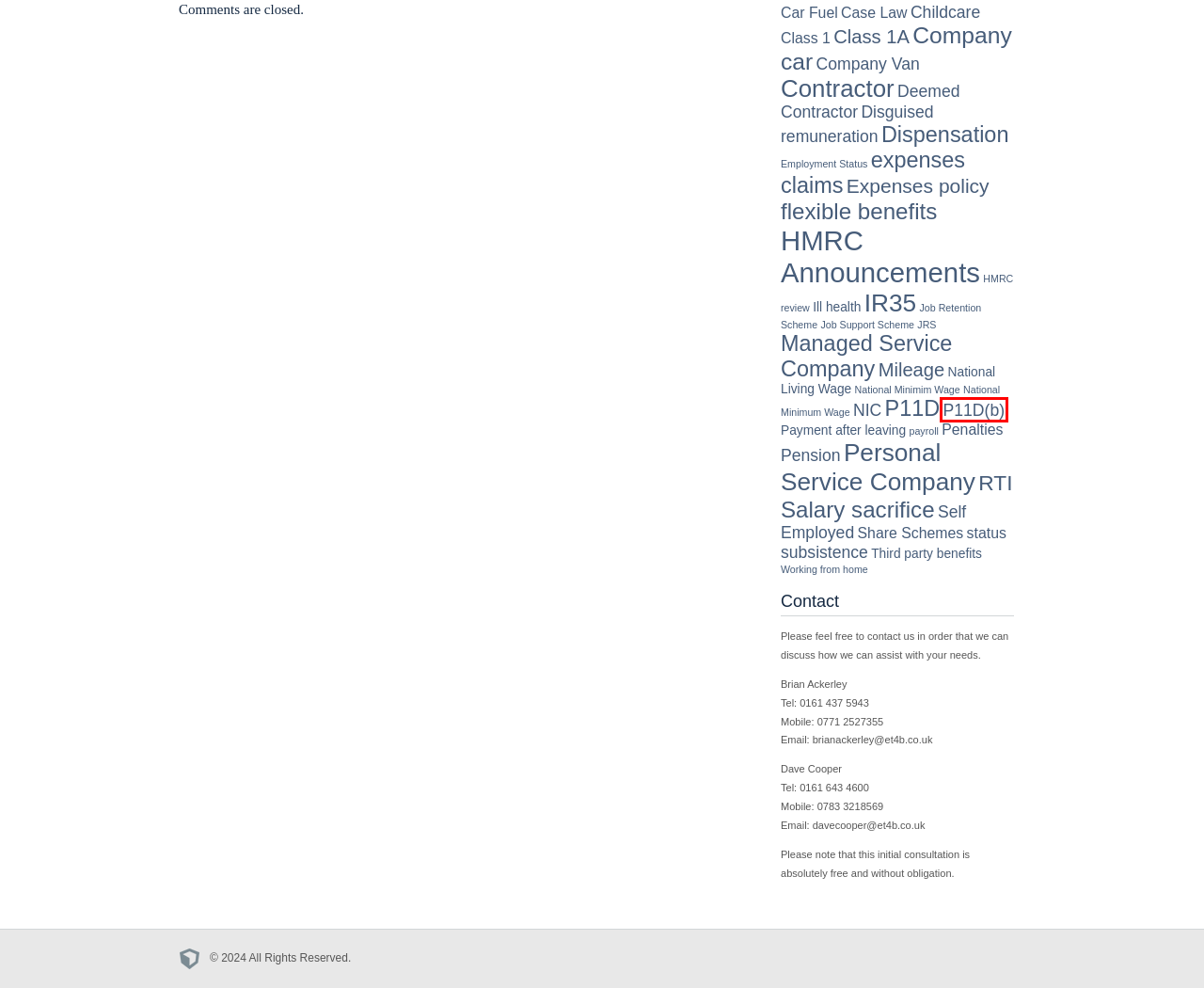You are presented with a screenshot of a webpage containing a red bounding box around an element. Determine which webpage description best describes the new webpage after clicking on the highlighted element. Here are the candidates:
A. Working from home |
B. P11D |
C. Contractor |
D. flexible benefits |
E. P11D(b) |
F. Job Retention Scheme |
G. Personal Service Company |
H. Case Law |

E